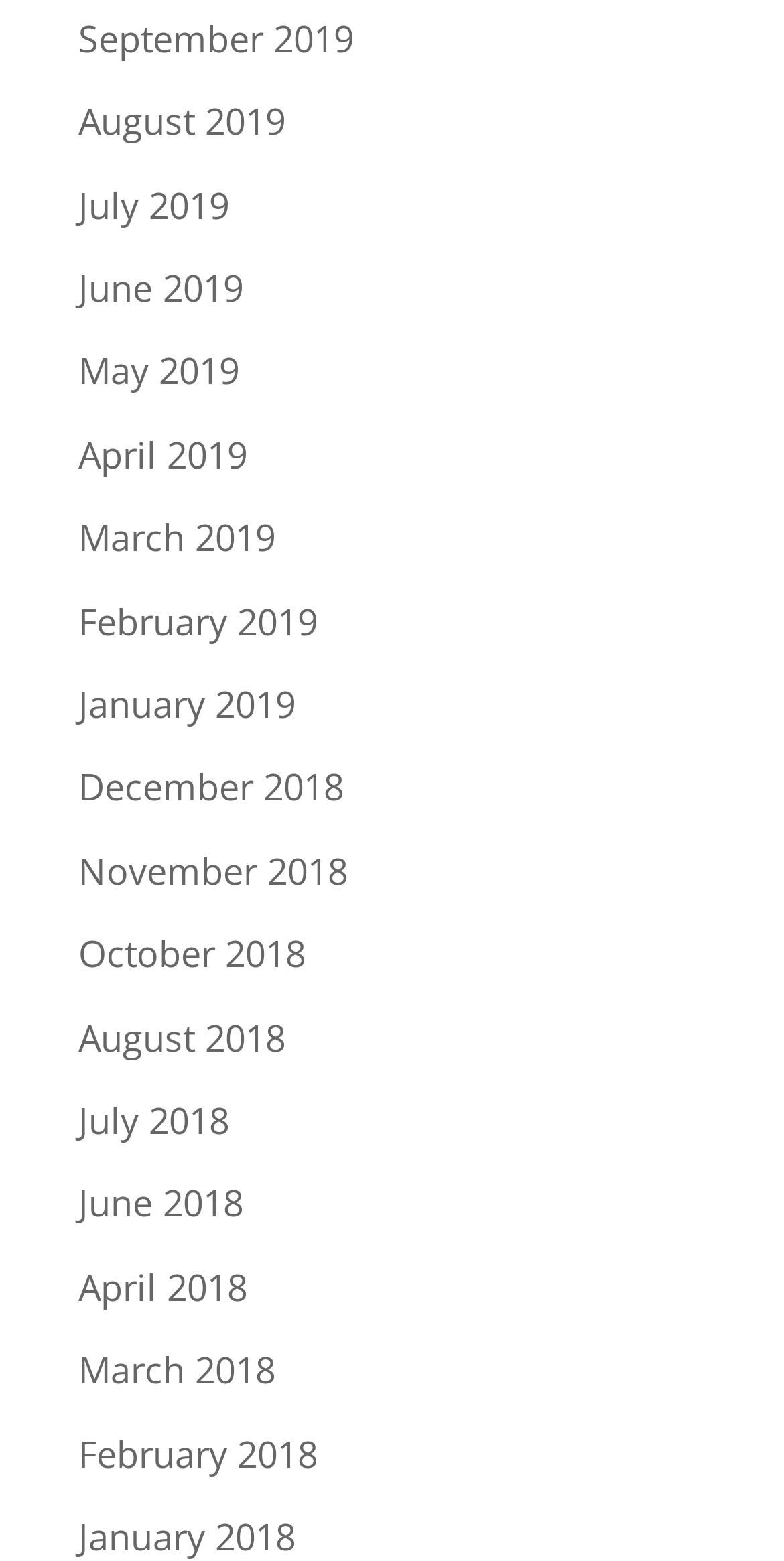Based on the image, provide a detailed response to the question:
Are the links in chronological order?

Although the links are mostly in chronological order, there is a gap between 'August 2019' and 'July 2018', which suggests that the links are not strictly in chronological order.